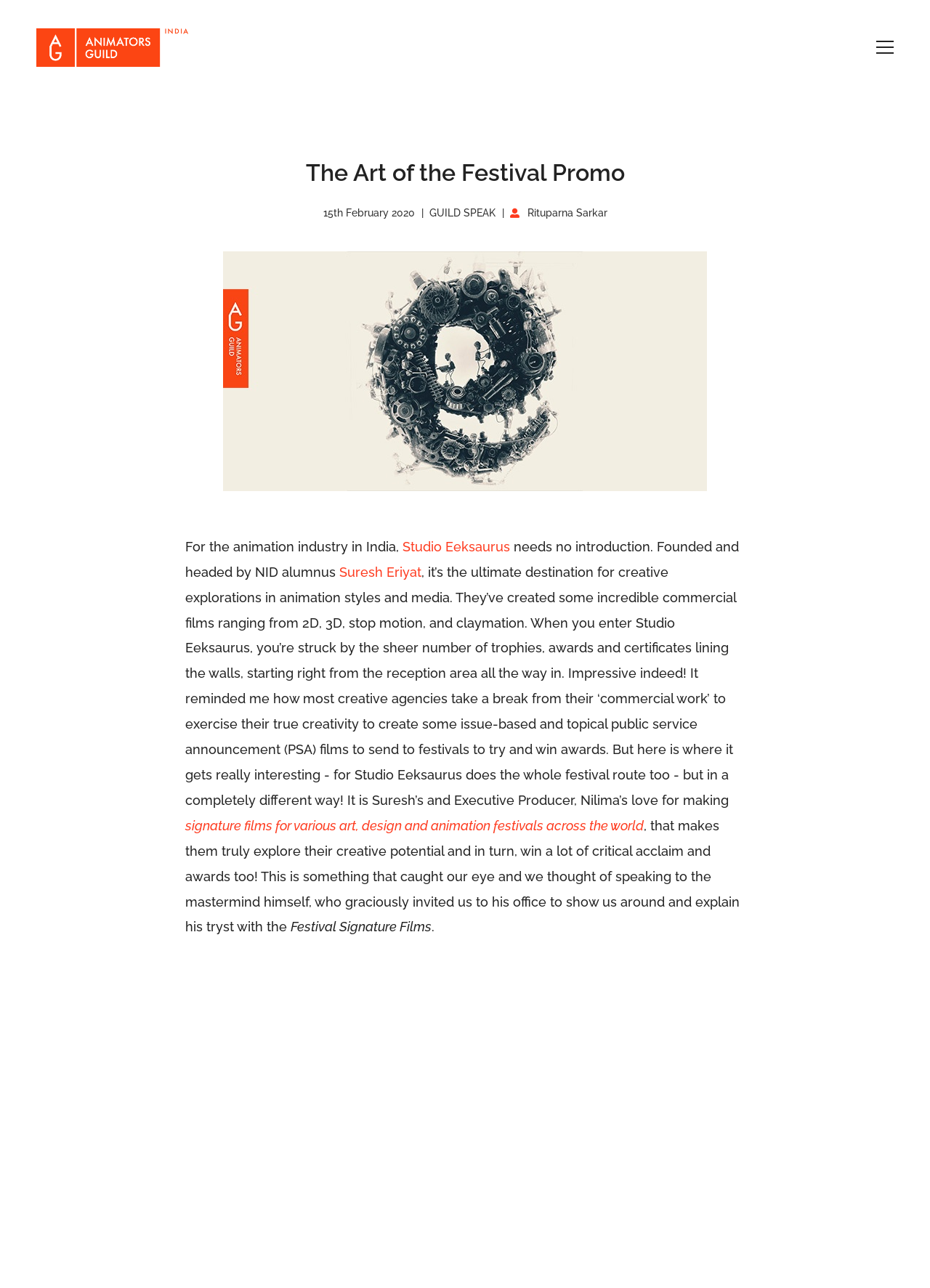Create an in-depth description of the webpage, covering main sections.

The webpage is about Studio Eeksaurus, an animation studio founded by NID alumnus Suresh Eriyat. At the top, there is a link to "Animators Guild" accompanied by an image with the same name. Below this, a heading "The Art of the Festival Promo" is displayed, along with a date "15th February 2020" and two links, "GUILD SPEAK" and "Rituparna Sarkar", positioned side by side. 

To the right of these elements, a large image "The Art of the Festival Promo" takes up a significant portion of the screen. Below this image, a lengthy paragraph describes Studio Eeksaurus, its founder, and its work in animation styles and media. The text explains how the studio creates commercial films and public service announcement films, and its unique approach to festival signature films.

Within this paragraph, there are several highlighted sections, including "signature films for various art, design and animation festivals across the world", which is positioned near the top of the paragraph. Further down, the text "Festival Signature Films" is highlighted, followed by a description of how Studio Eeksaurus started creating signature films in 2013, specifically for the "River To River: Florence India Film Festival". The webpage then goes on to describe the film created for this festival, including its quirky details, pop-culture elements, and observational humor.